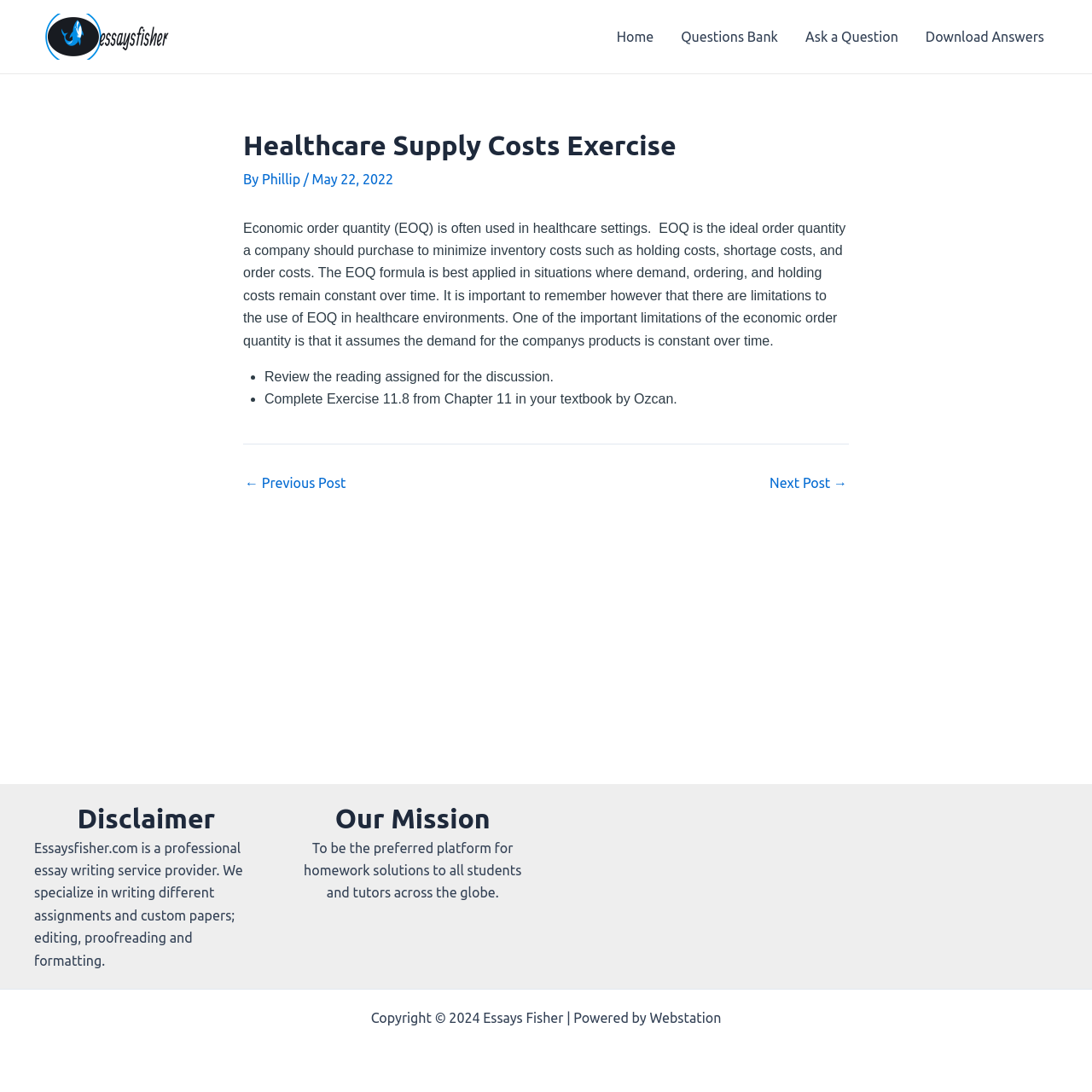Offer a meticulous caption that includes all visible features of the webpage.

The webpage is about a healthcare supply costs exercise, specifically discussing the economic order quantity (EOQ) formula and its limitations in healthcare environments. At the top left, there is a logo and a link to "Essays Fisher". 

To the right of the logo, there is a navigation menu with links to "Home", "Questions Bank", "Ask a Question", and "Download Answers". 

Below the navigation menu, the main content area is divided into two sections. The top section has a heading "Healthcare Supply Costs Exercise" followed by the author's name "Phillip" and the date "May 22, 2022". 

The main article discusses the EOQ formula, its application, and limitations in healthcare settings. The text is divided into paragraphs, with bullet points listing the tasks to be completed, including reviewing the assigned reading and completing Exercise 11.8 from Chapter 11 in the textbook by Ozcan.

At the bottom of the main content area, there is a post navigation section with links to the previous and next posts. 

At the very bottom of the page, there is a content information section with a disclaimer, a mission statement, and a copyright notice. The disclaimer explains that Essaysfisher.com is a professional essay writing service provider, while the mission statement is to be the preferred platform for homework solutions to all students and tutors across the globe.